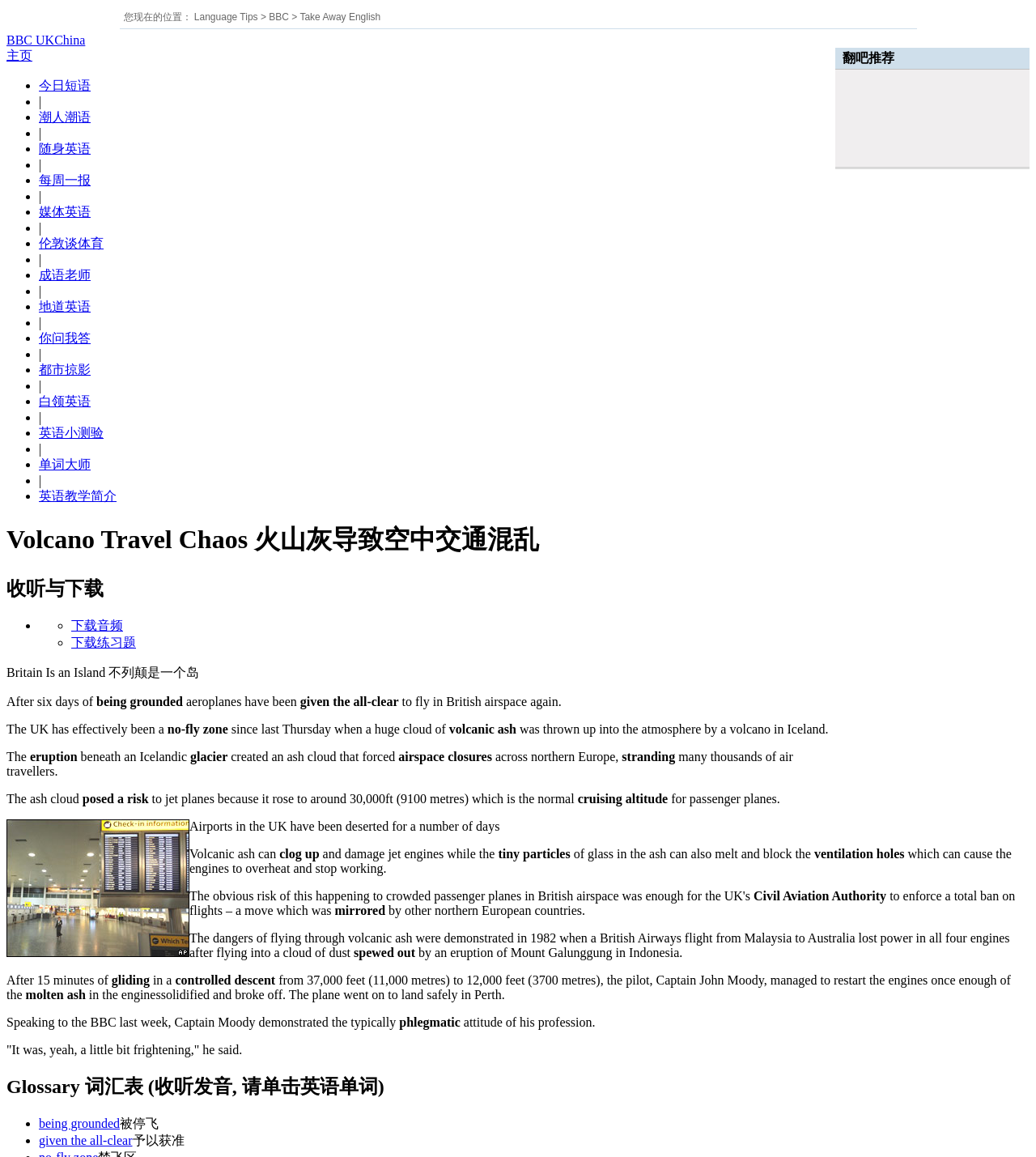Please provide the bounding box coordinates for the element that needs to be clicked to perform the following instruction: "go to BBC UKChina". The coordinates should be given as four float numbers between 0 and 1, i.e., [left, top, right, bottom].

[0.006, 0.029, 0.082, 0.041]